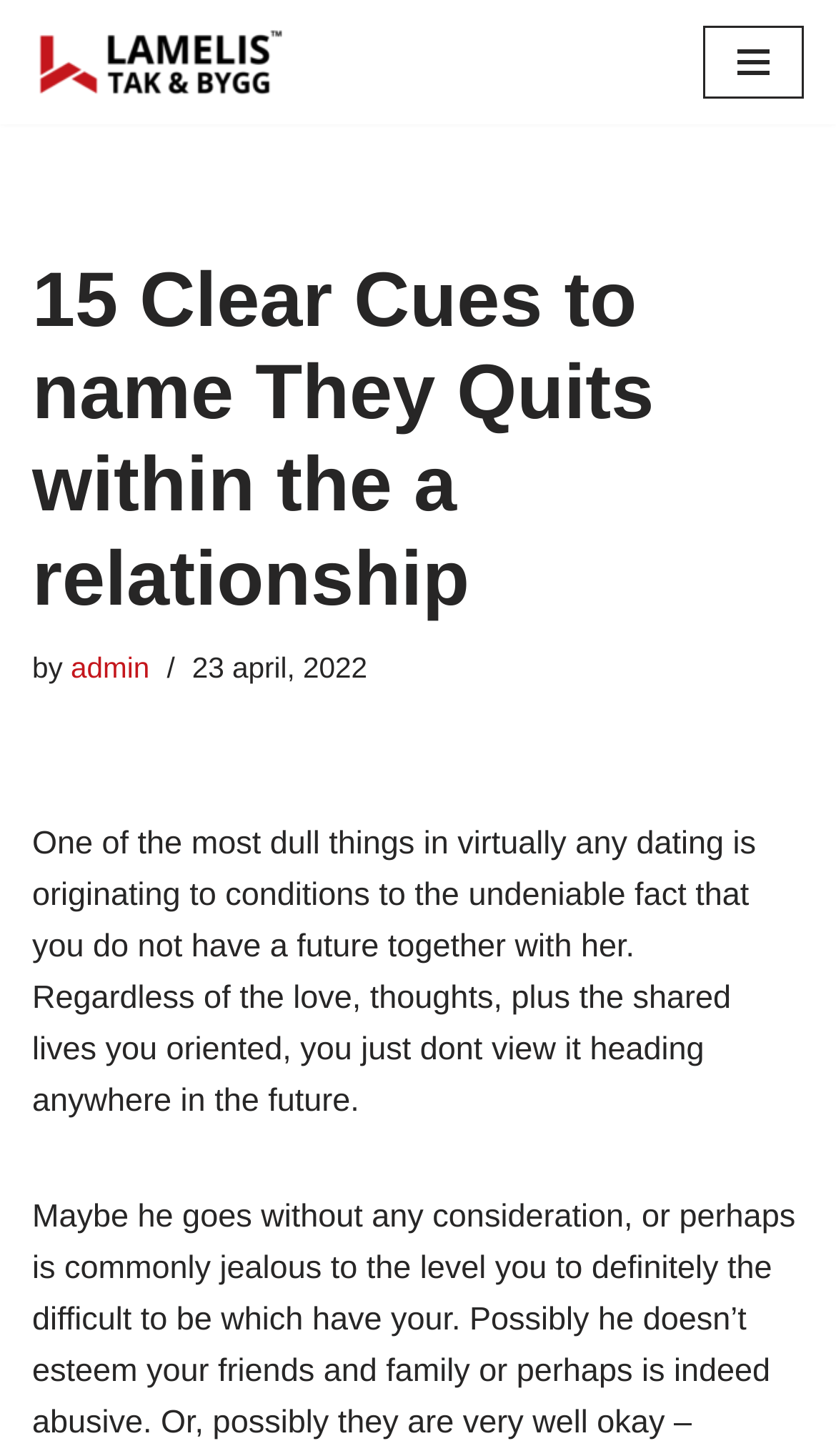Use one word or a short phrase to answer the question provided: 
What is the purpose of the button in the top right corner?

Navigation Menu